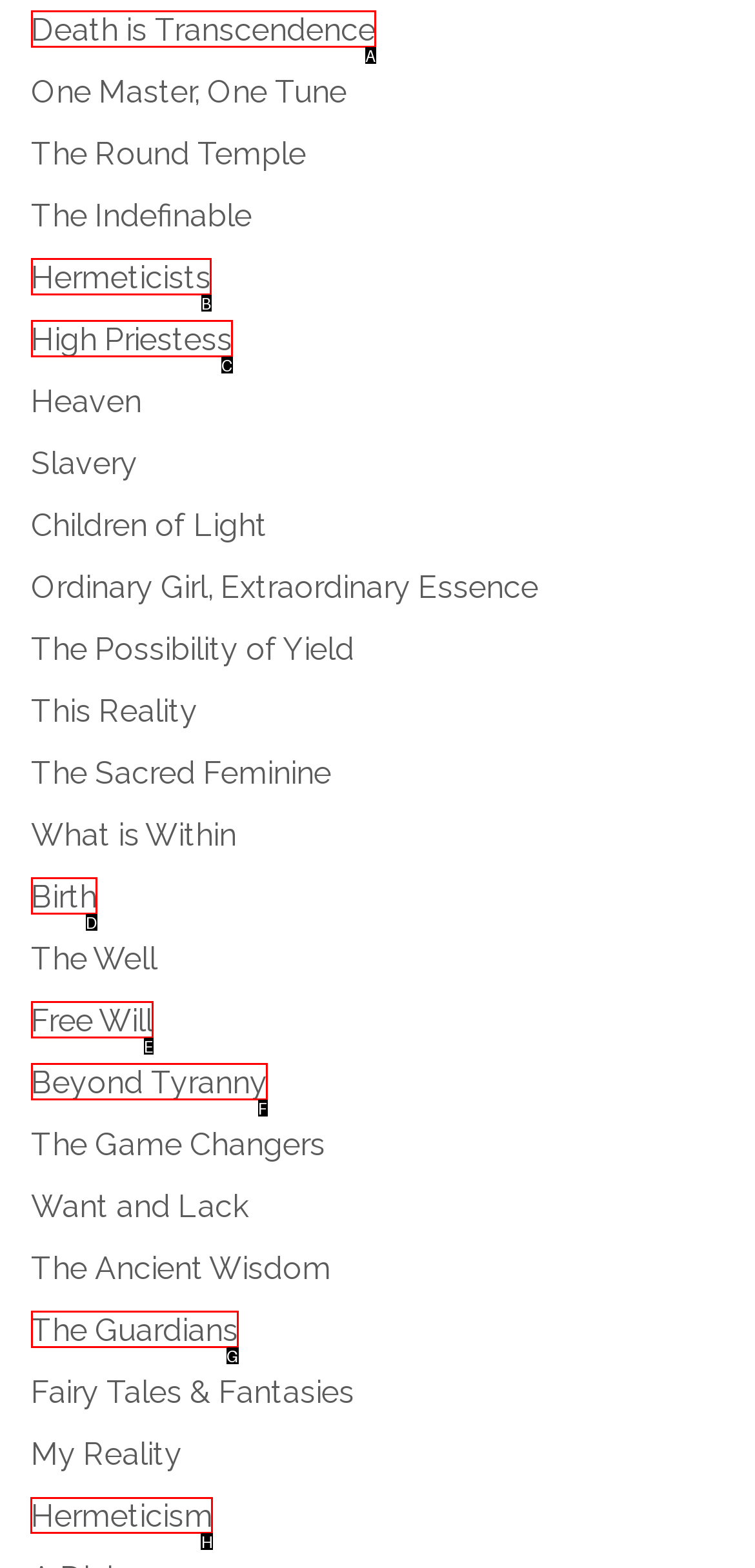Given the task: go to 'Hermeticism', tell me which HTML element to click on.
Answer with the letter of the correct option from the given choices.

H